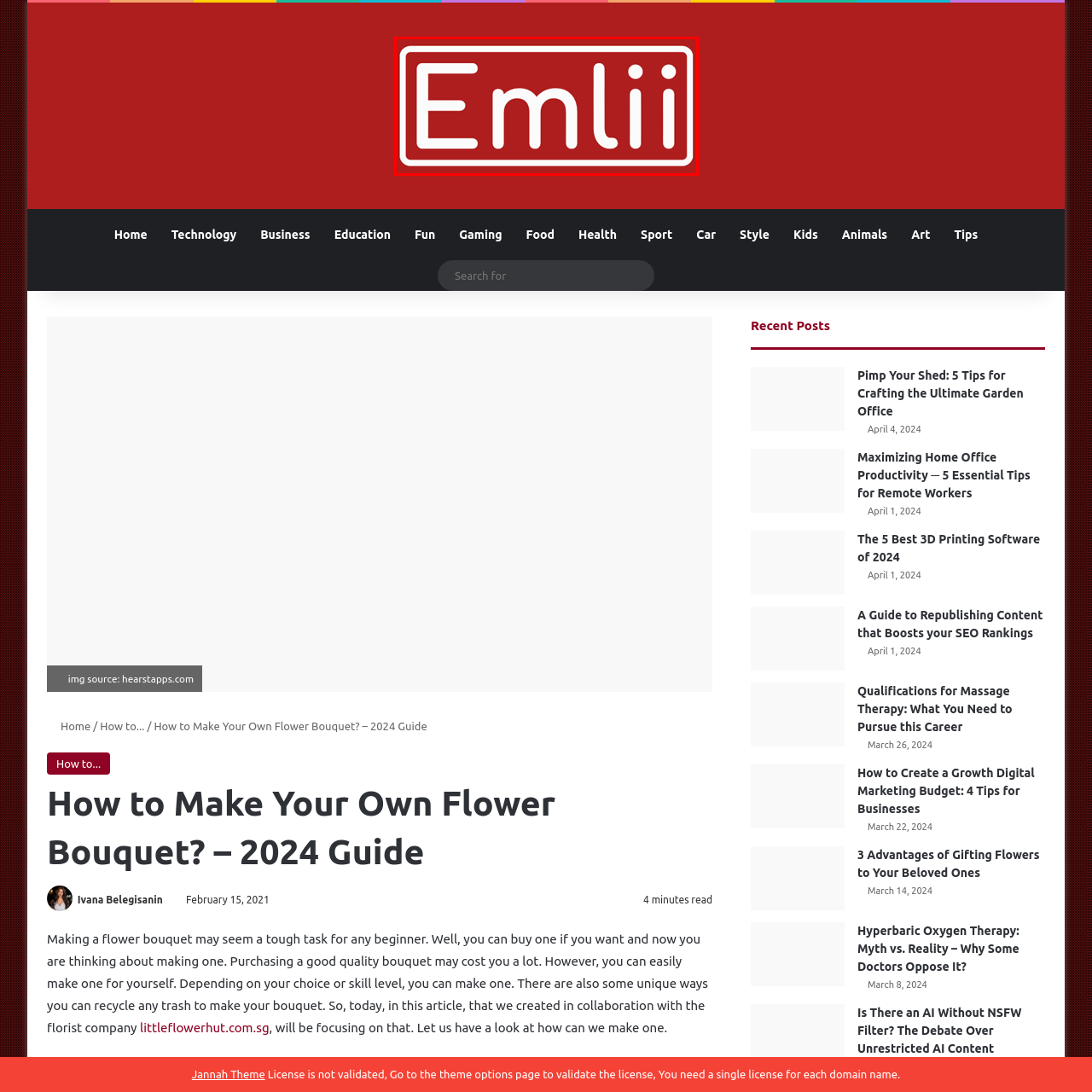What is the purpose of the logo's simplicity?
Look closely at the image contained within the red bounding box and answer the question in detail, using the visual information present.

The caption explains that the simplicity of the logo, with its clean composition, makes it suitable for various contexts, such as on a website, merchandise, or promotional materials, implying that the design's simplicity is intentional to ensure versatility.